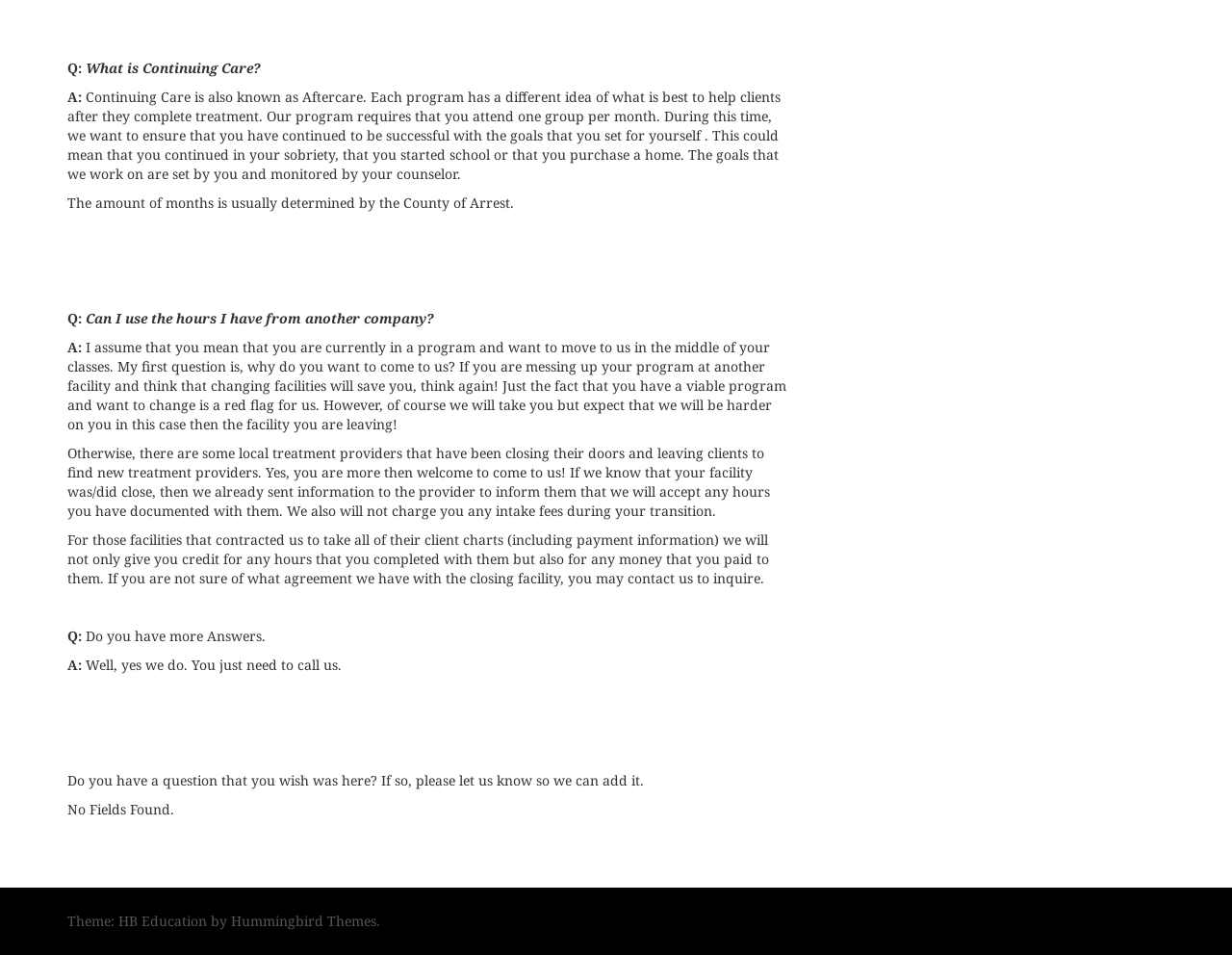Can hours from another company be used? Look at the image and give a one-word or short phrase answer.

Yes, but with conditions